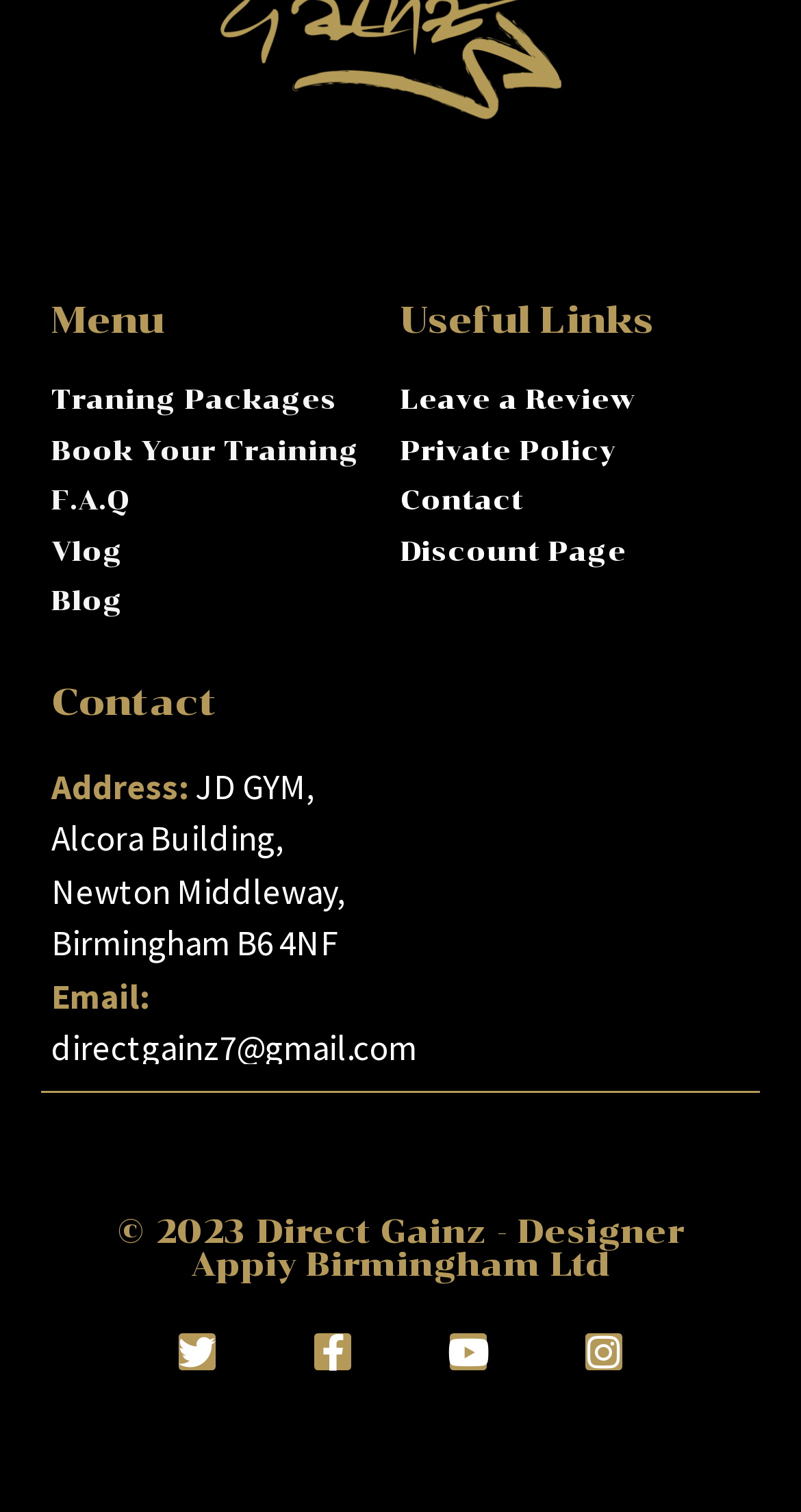What is the address of JD GYM?
Give a one-word or short phrase answer based on the image.

Alcora Building, Newton Middleway, Birmingham B6 4NF